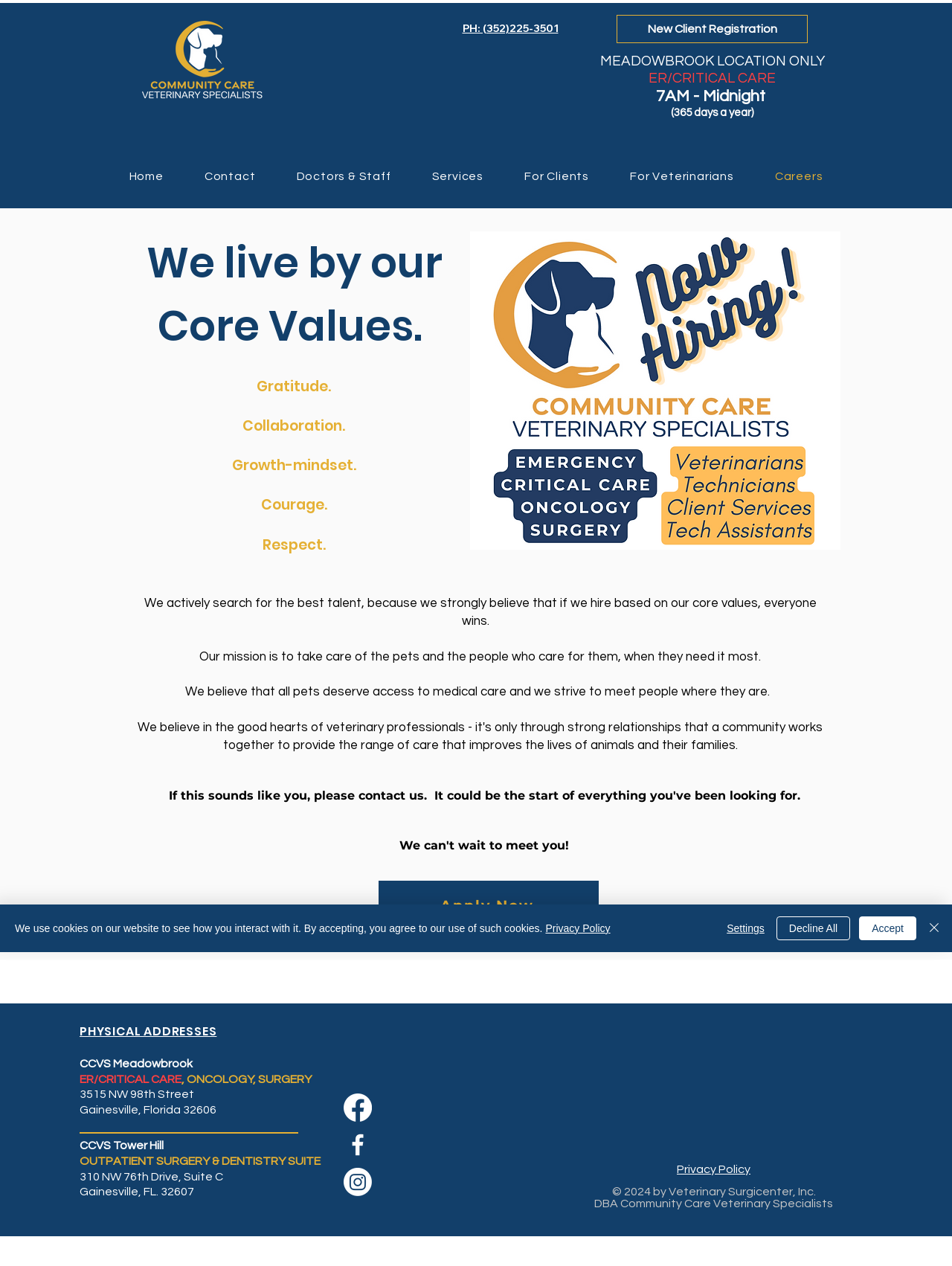Determine the bounding box coordinates of the clickable element necessary to fulfill the instruction: "Call the phone number". Provide the coordinates as four float numbers within the 0 to 1 range, i.e., [left, top, right, bottom].

[0.415, 0.017, 0.657, 0.029]